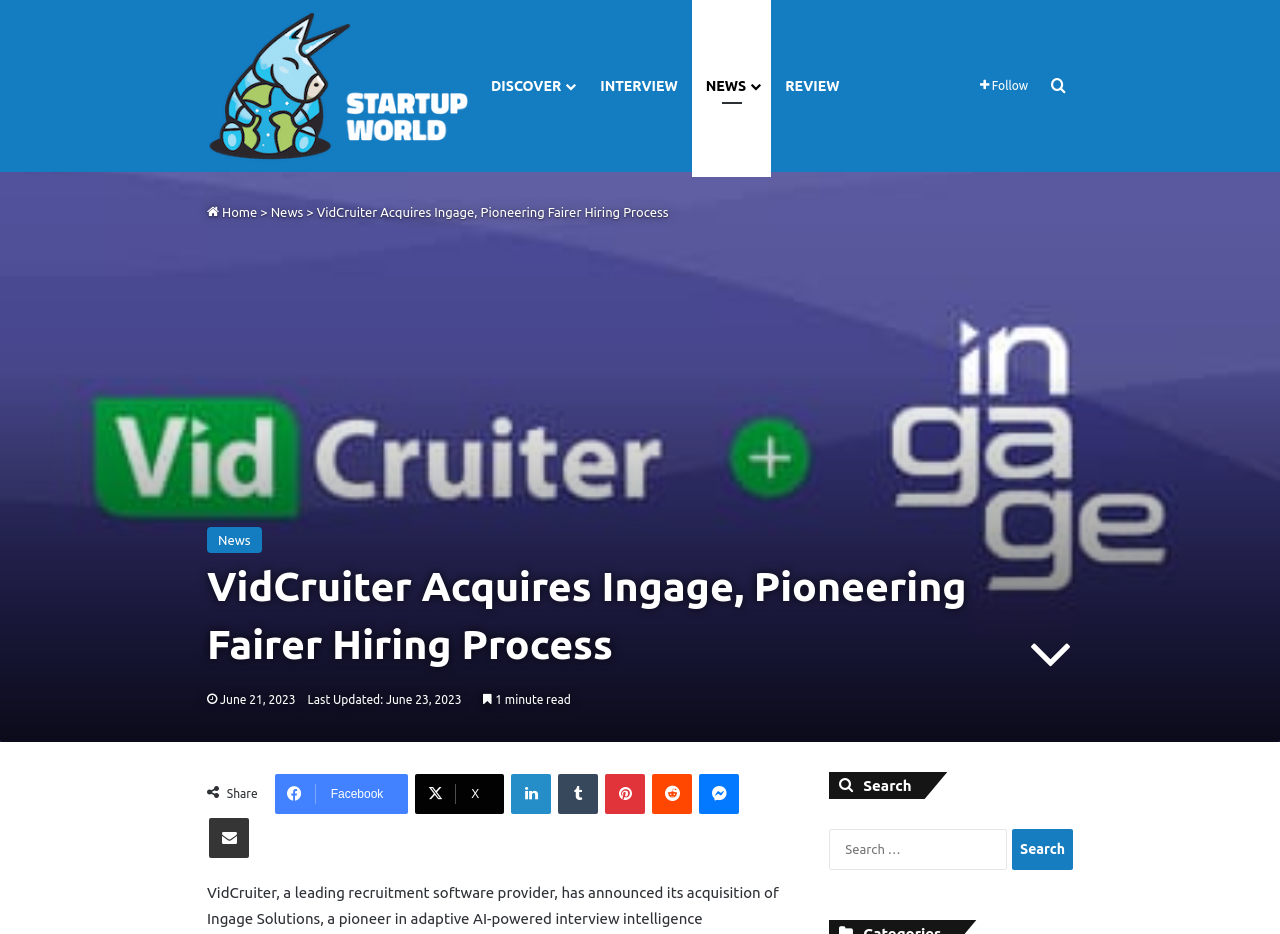Determine the bounding box coordinates of the target area to click to execute the following instruction: "Click on the 'Home' link."

[0.162, 0.219, 0.201, 0.234]